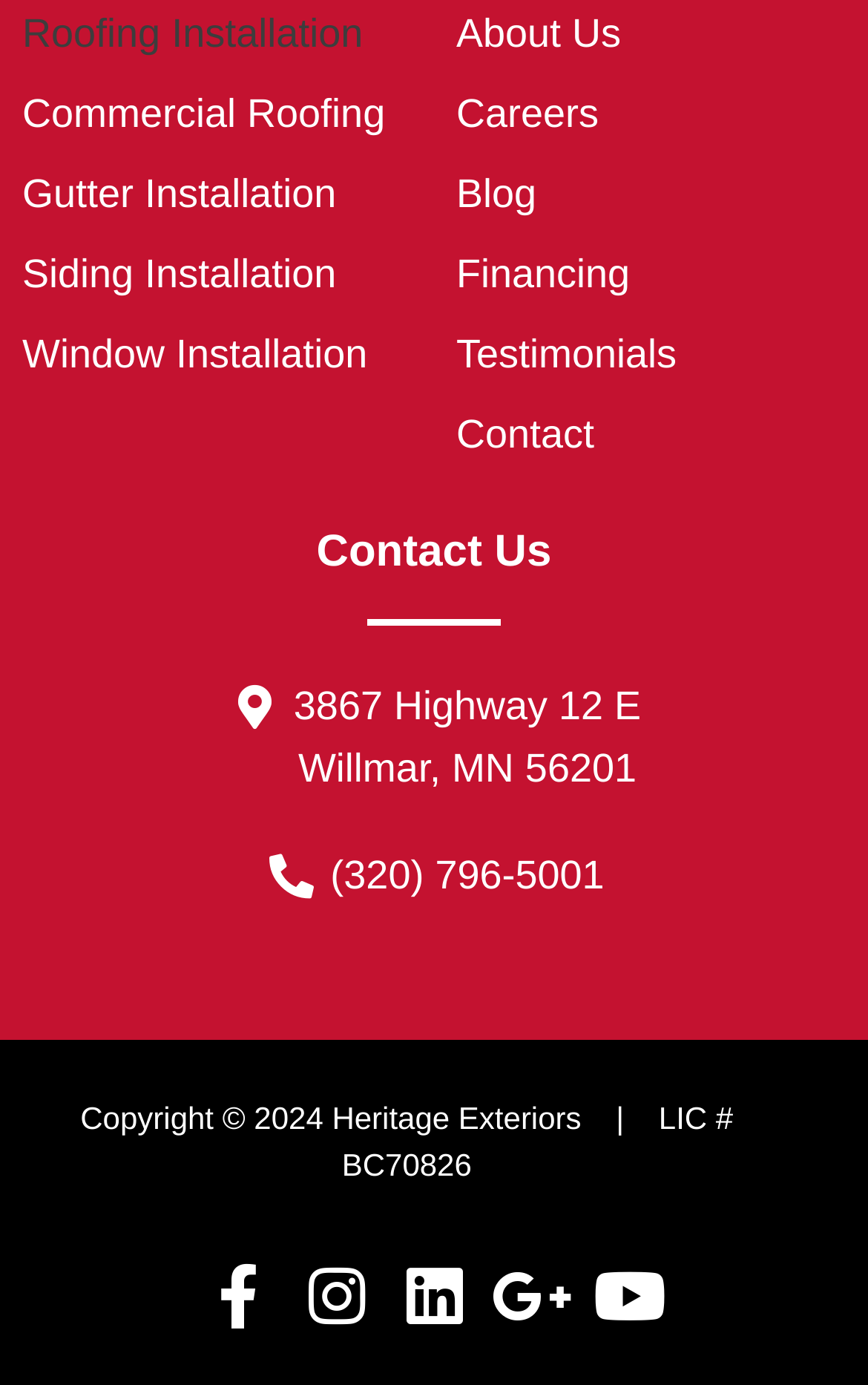Determine the bounding box coordinates of the clickable region to execute the instruction: "Go to November 2022". The coordinates should be four float numbers between 0 and 1, denoted as [left, top, right, bottom].

None